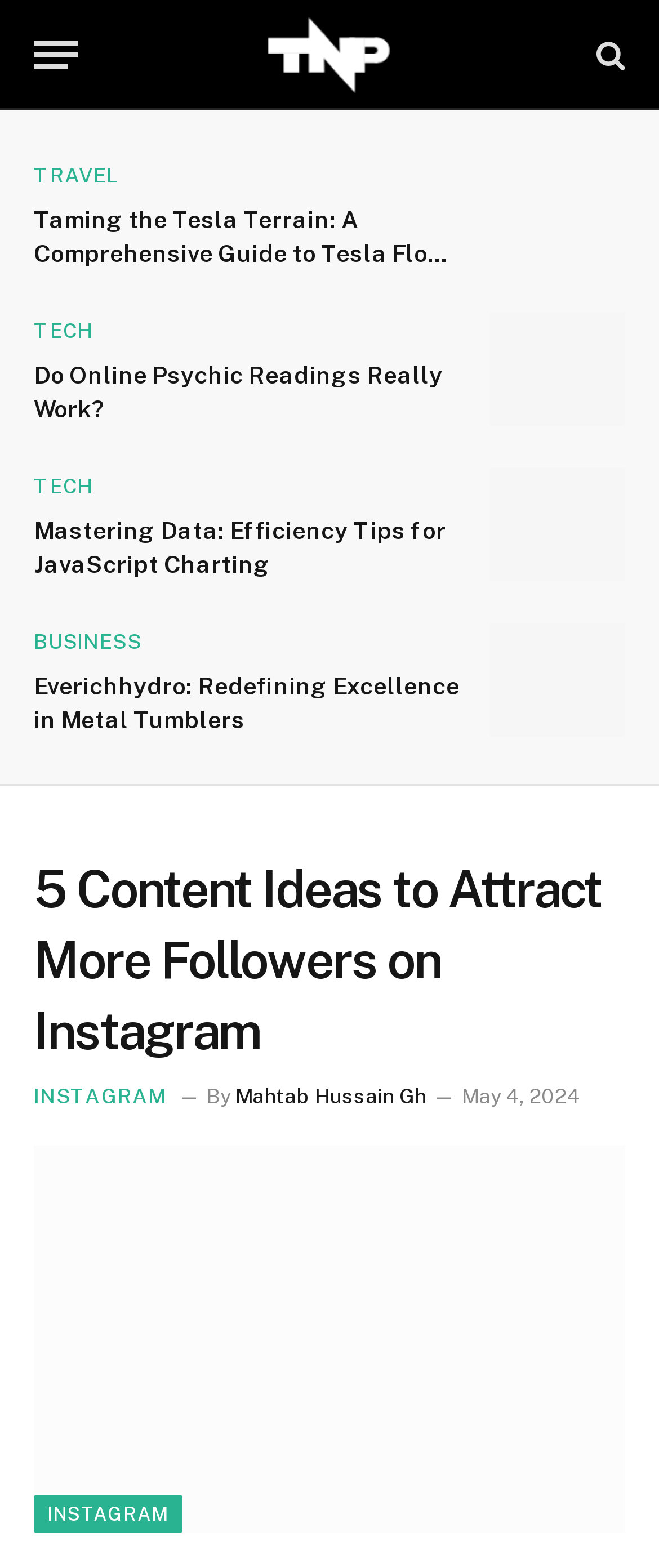What is the icon name of the button at the top left corner of the webpage?
Refer to the screenshot and respond with a concise word or phrase.

Menu